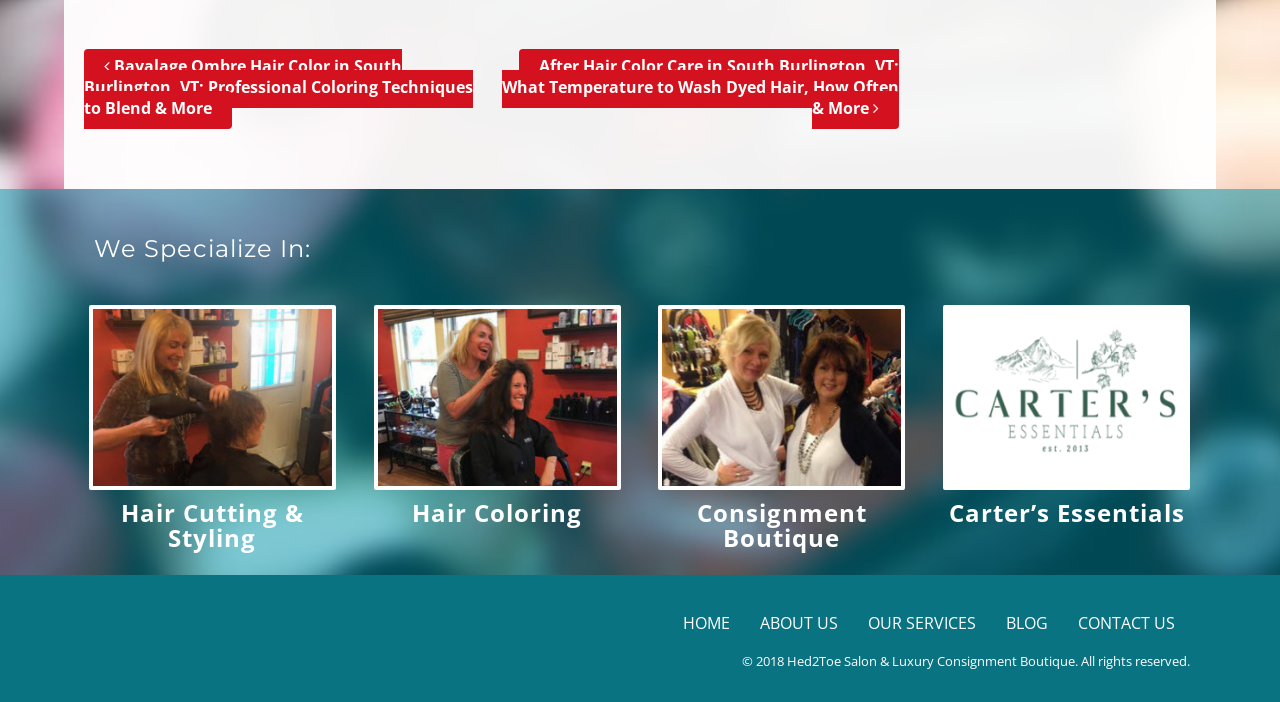Provide the bounding box coordinates of the area you need to click to execute the following instruction: "Go to the home page".

[0.534, 0.872, 0.57, 0.903]